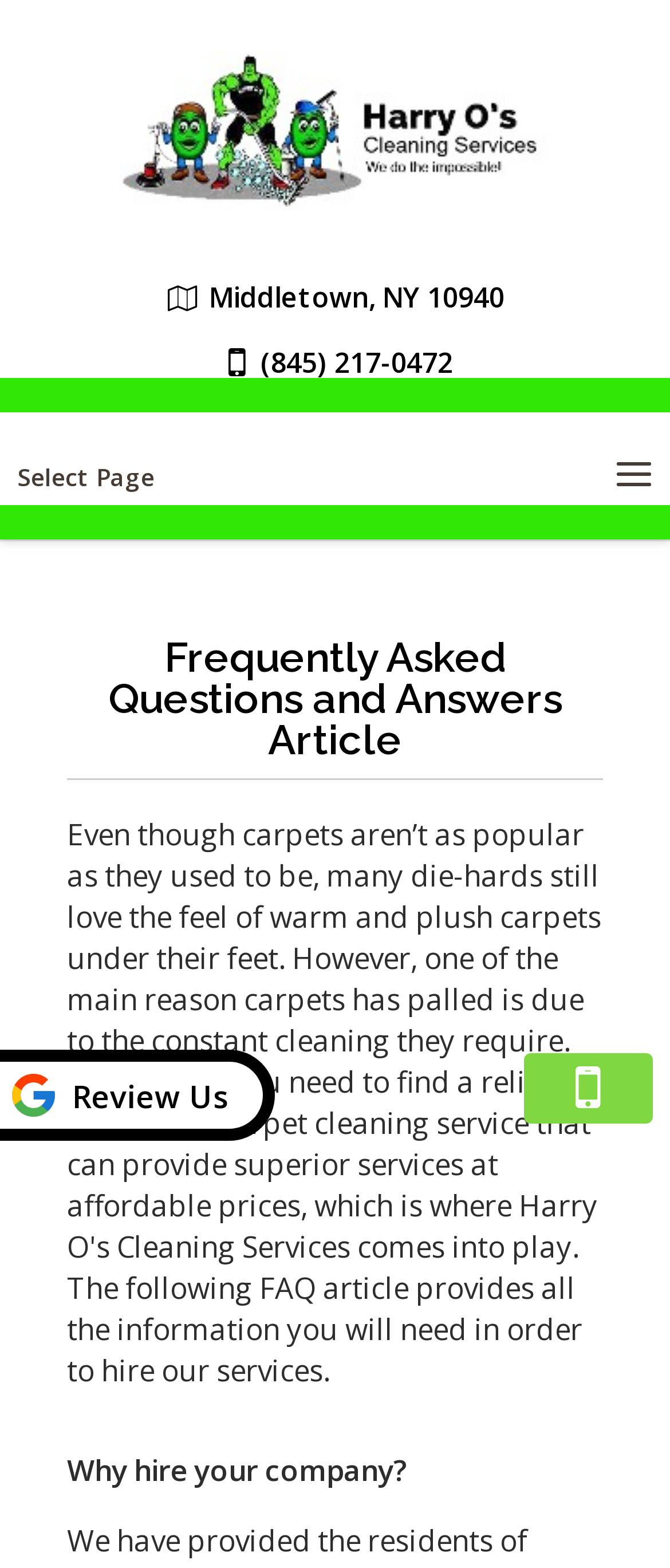What is the location of the company?
Based on the image, answer the question in a detailed manner.

The location of the company can be found in the top section of the webpage, where it is written as a static text.